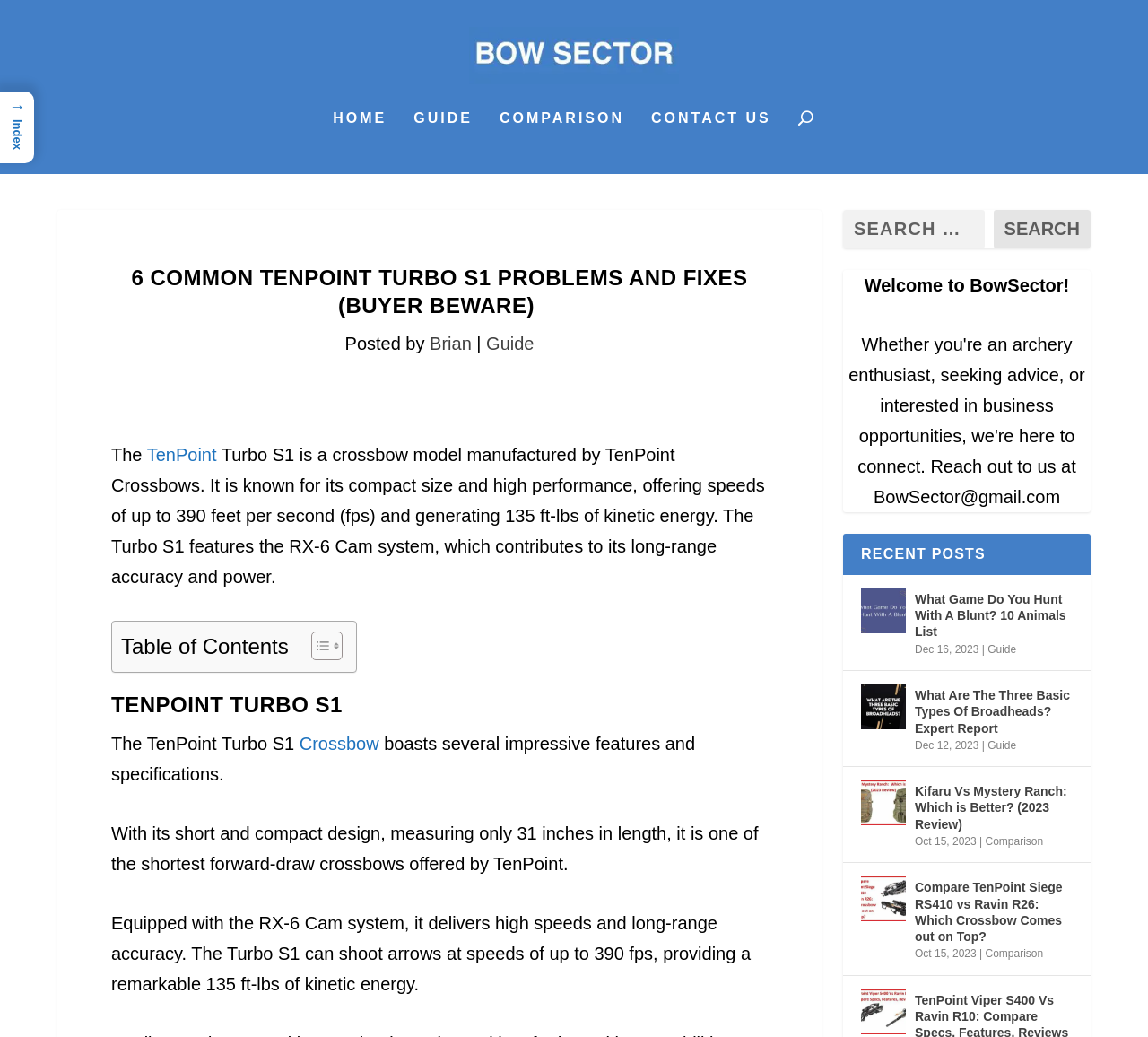What is the name of the author of the post?
Answer with a single word or short phrase according to what you see in the image.

Brian